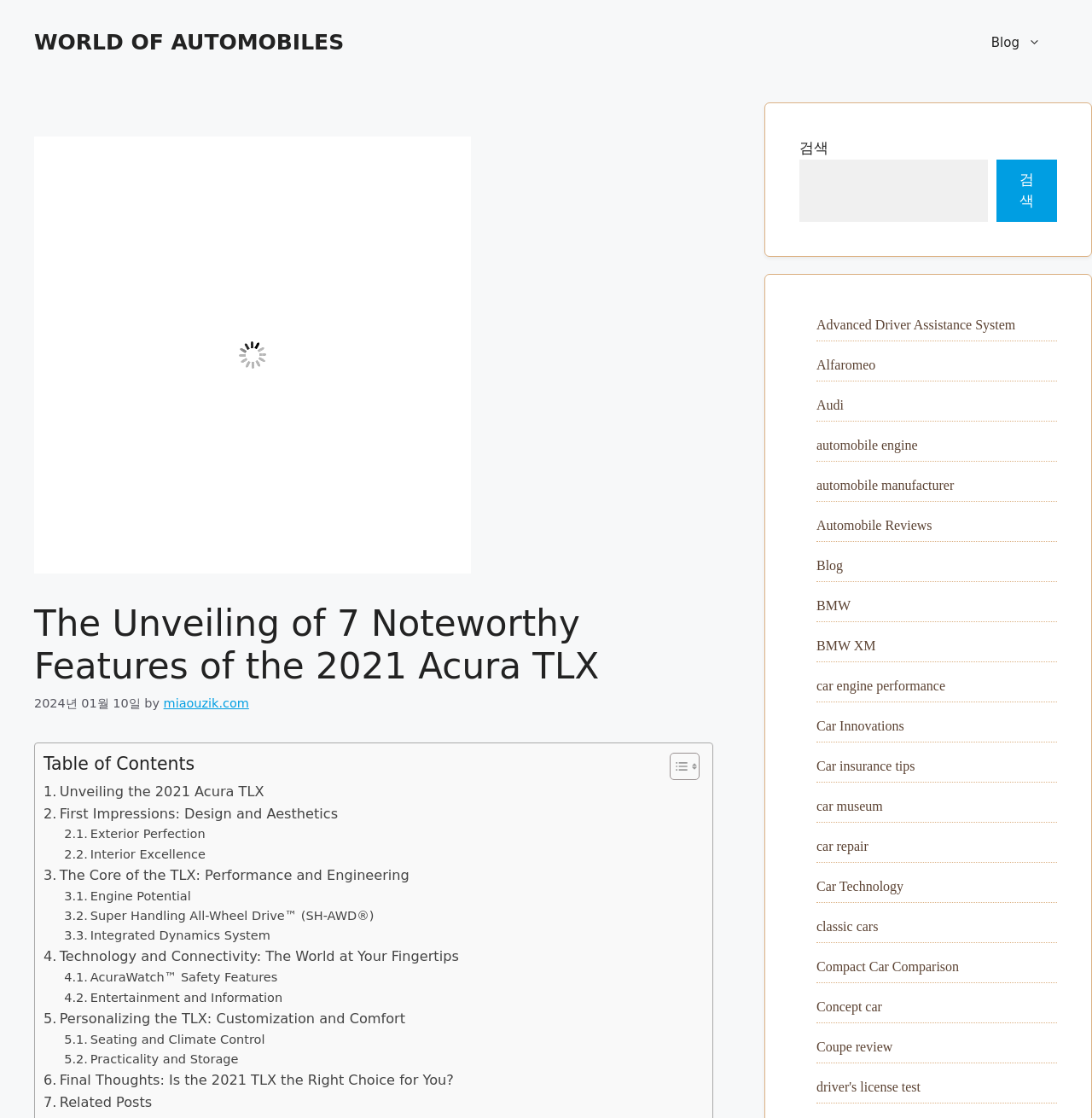Locate the bounding box of the UI element defined by this description: "Engine Potential". The coordinates should be given as four float numbers between 0 and 1, formatted as [left, top, right, bottom].

[0.059, 0.793, 0.175, 0.811]